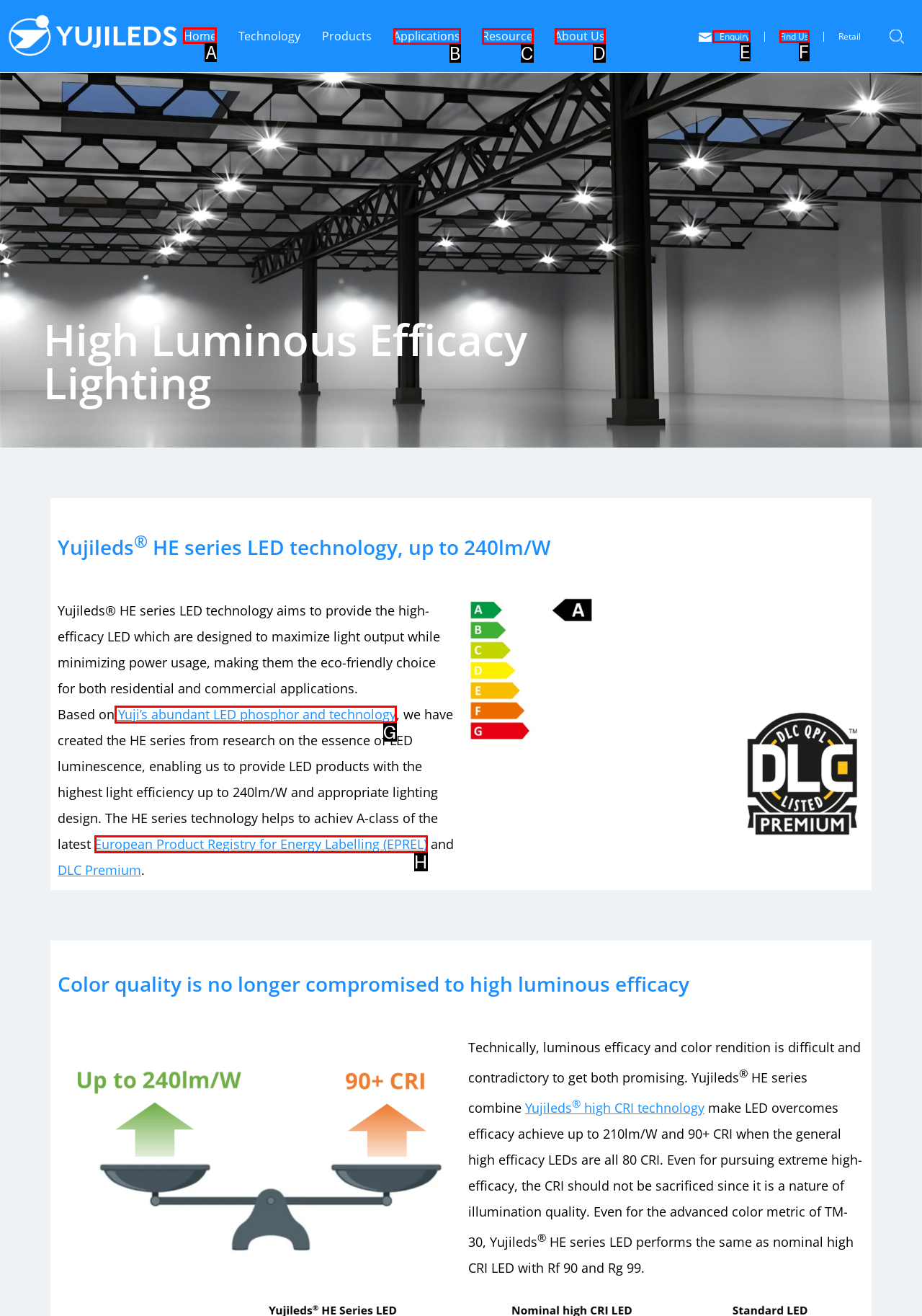Please identify the correct UI element to click for the task: Click on the Home link Respond with the letter of the appropriate option.

A